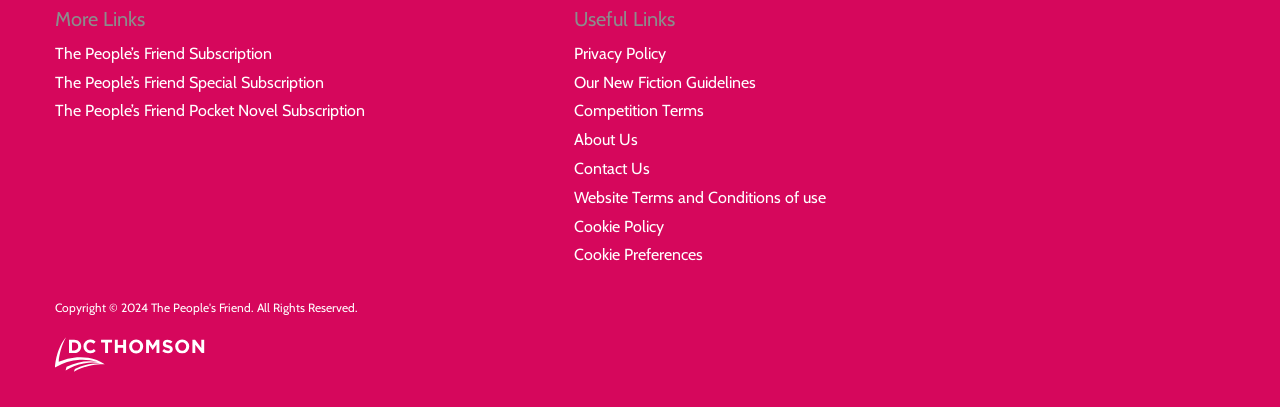Bounding box coordinates must be specified in the format (top-left x, top-left y, bottom-right x, bottom-right y). All values should be floating point numbers between 0 and 1. What are the bounding box coordinates of the UI element described as: Cookie Policy

[0.449, 0.532, 0.519, 0.579]